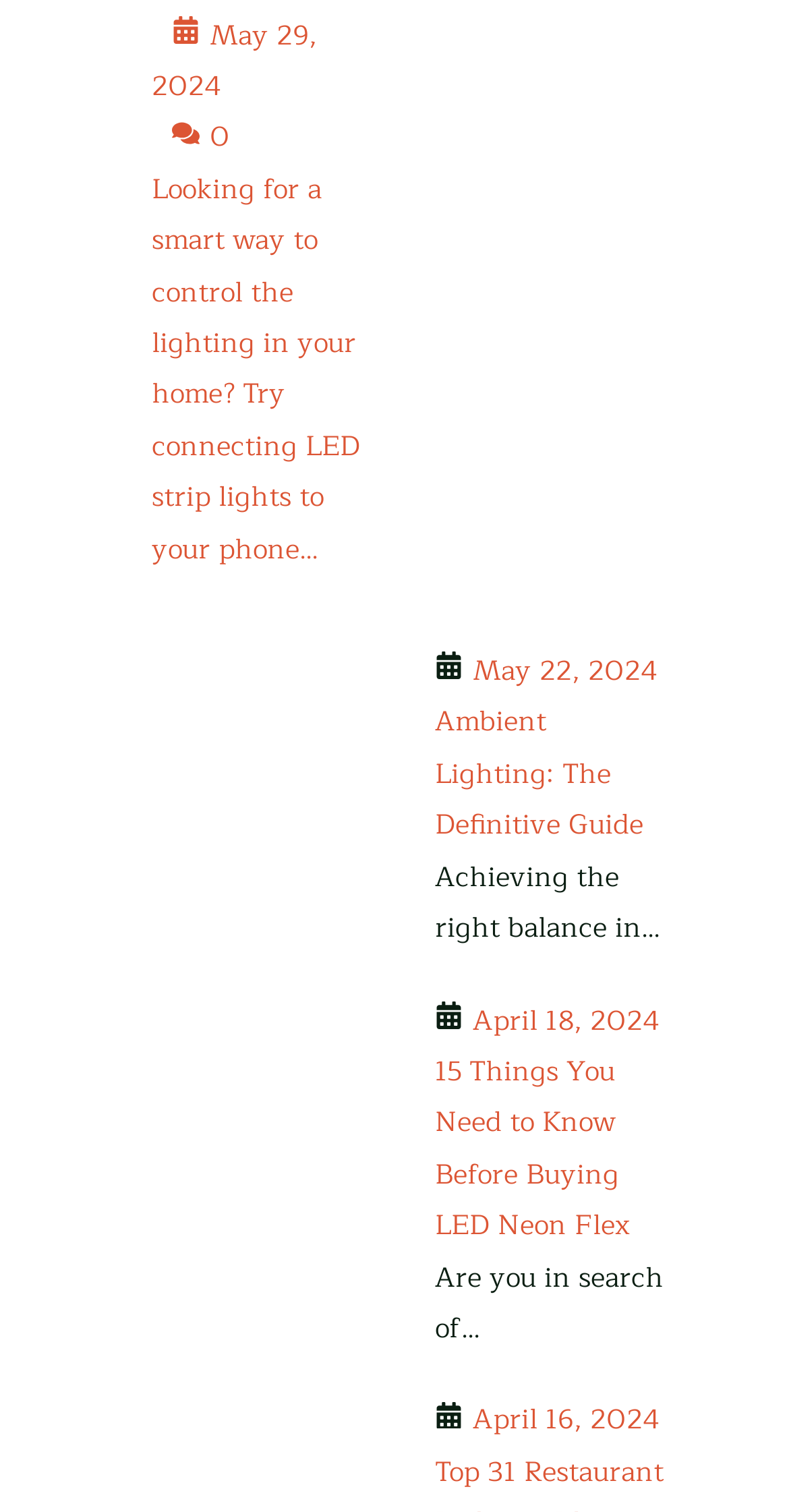How many articles are listed on this page?
Answer the question with as much detail as possible.

There are three article links on this page, each with a title and a date, indicating that there are three articles listed.